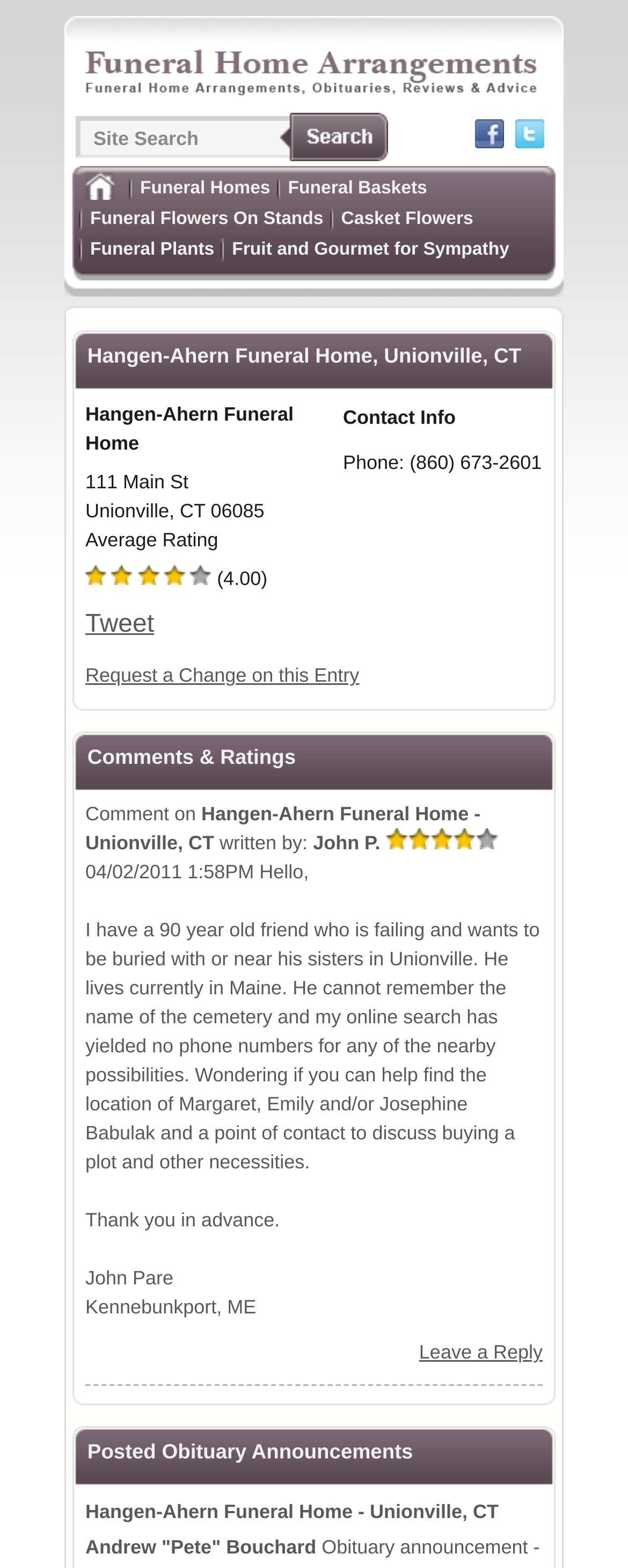How many stars does John P.'s review have? Analyze the screenshot and reply with just one word or a short phrase.

4 stars